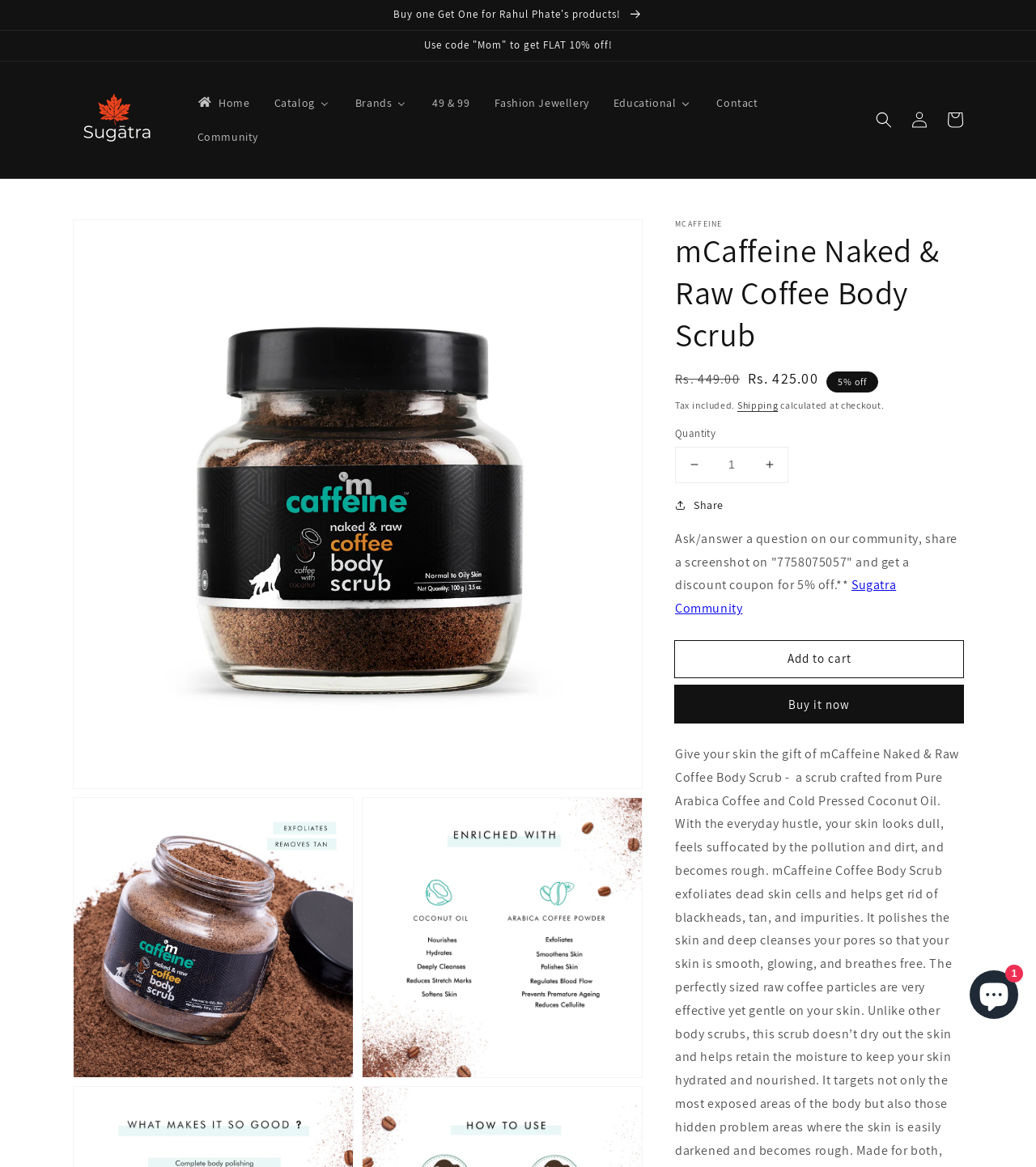Please identify the bounding box coordinates of the clickable element to fulfill the following instruction: "Search for products". The coordinates should be four float numbers between 0 and 1, i.e., [left, top, right, bottom].

[0.836, 0.087, 0.87, 0.118]